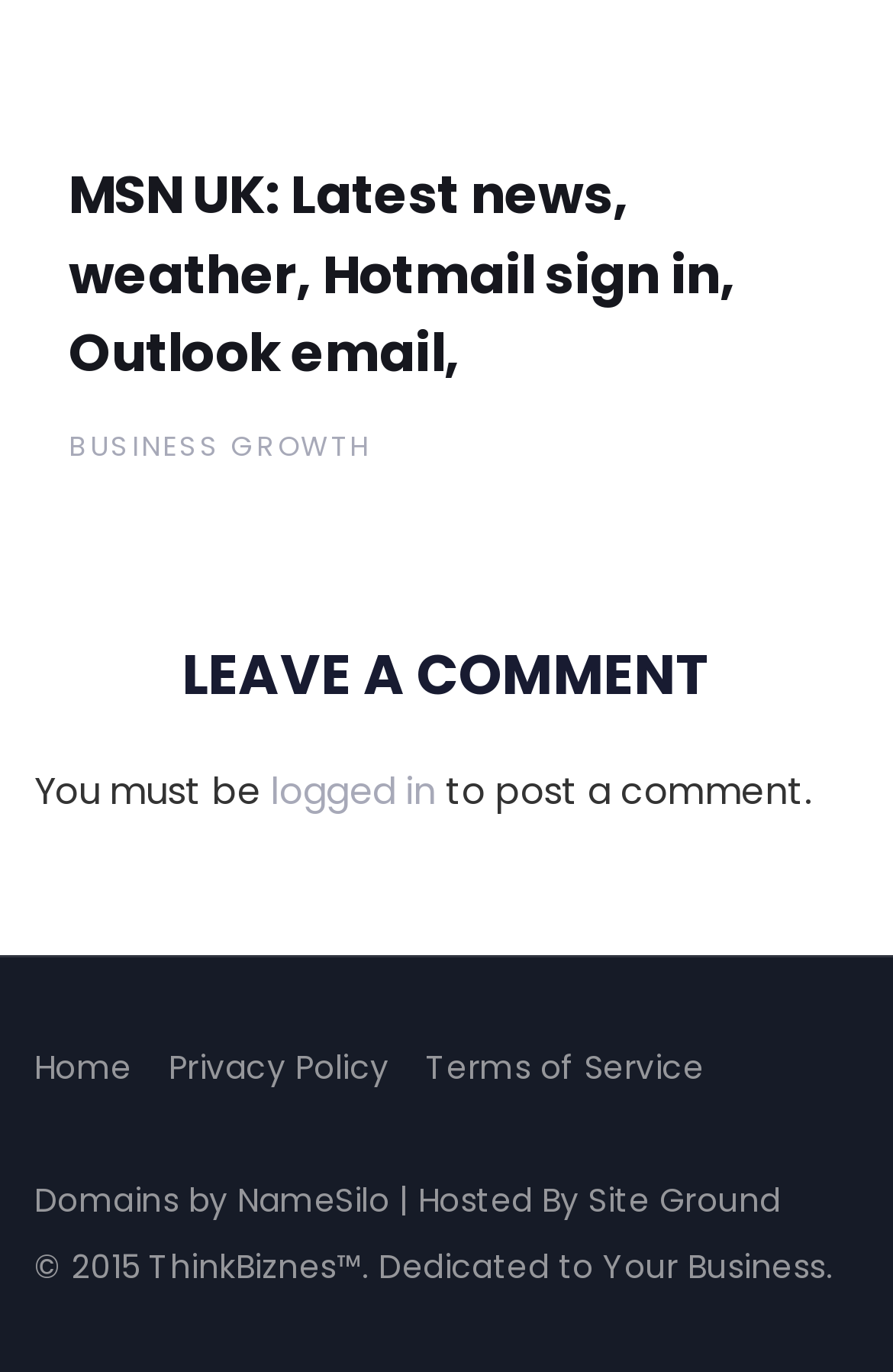Please determine the bounding box coordinates of the element's region to click in order to carry out the following instruction: "Go to home page". The coordinates should be four float numbers between 0 and 1, i.e., [left, top, right, bottom].

[0.038, 0.76, 0.148, 0.794]